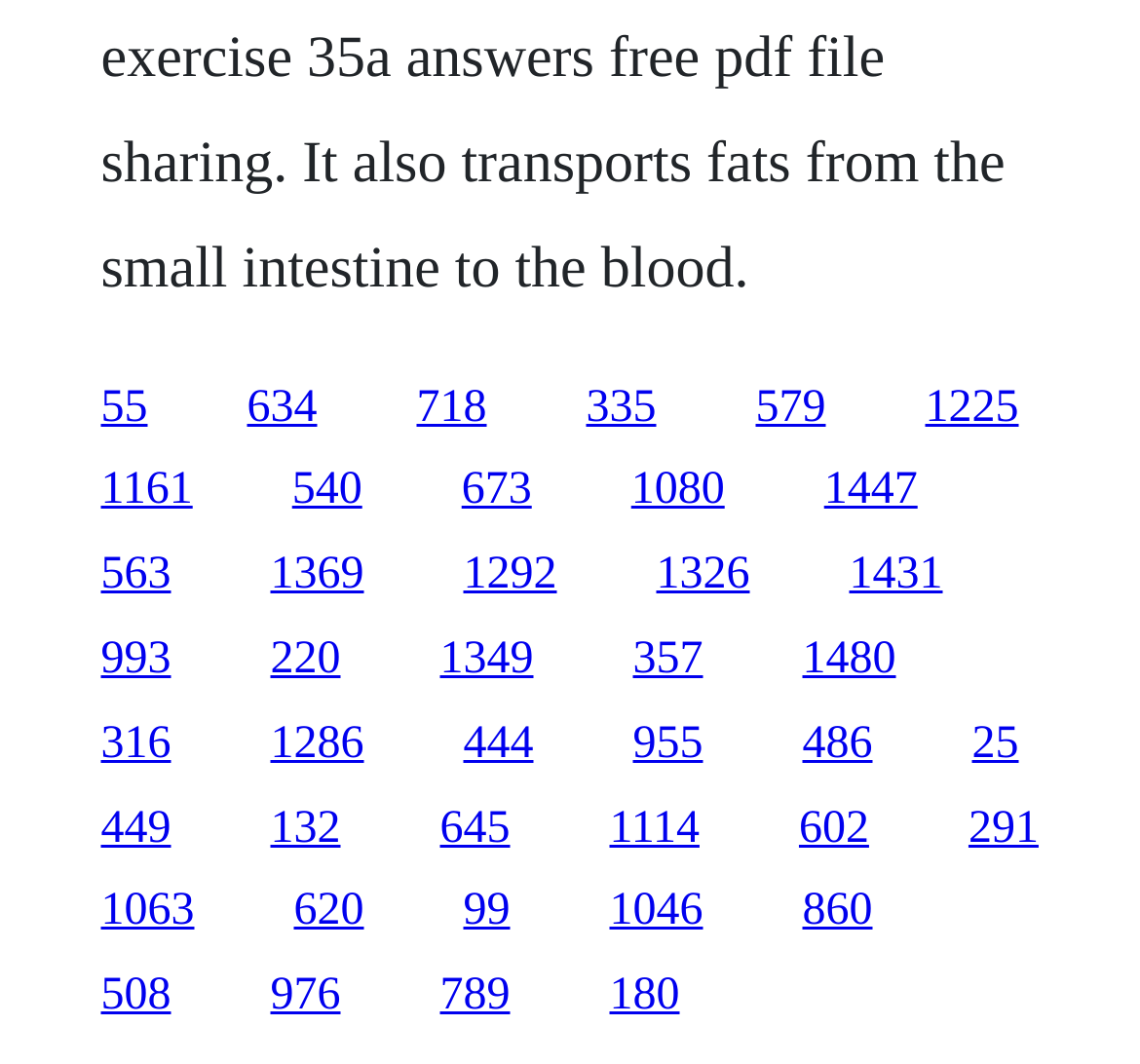What is the number of links on the webpage?
Using the visual information, respond with a single word or phrase.

30